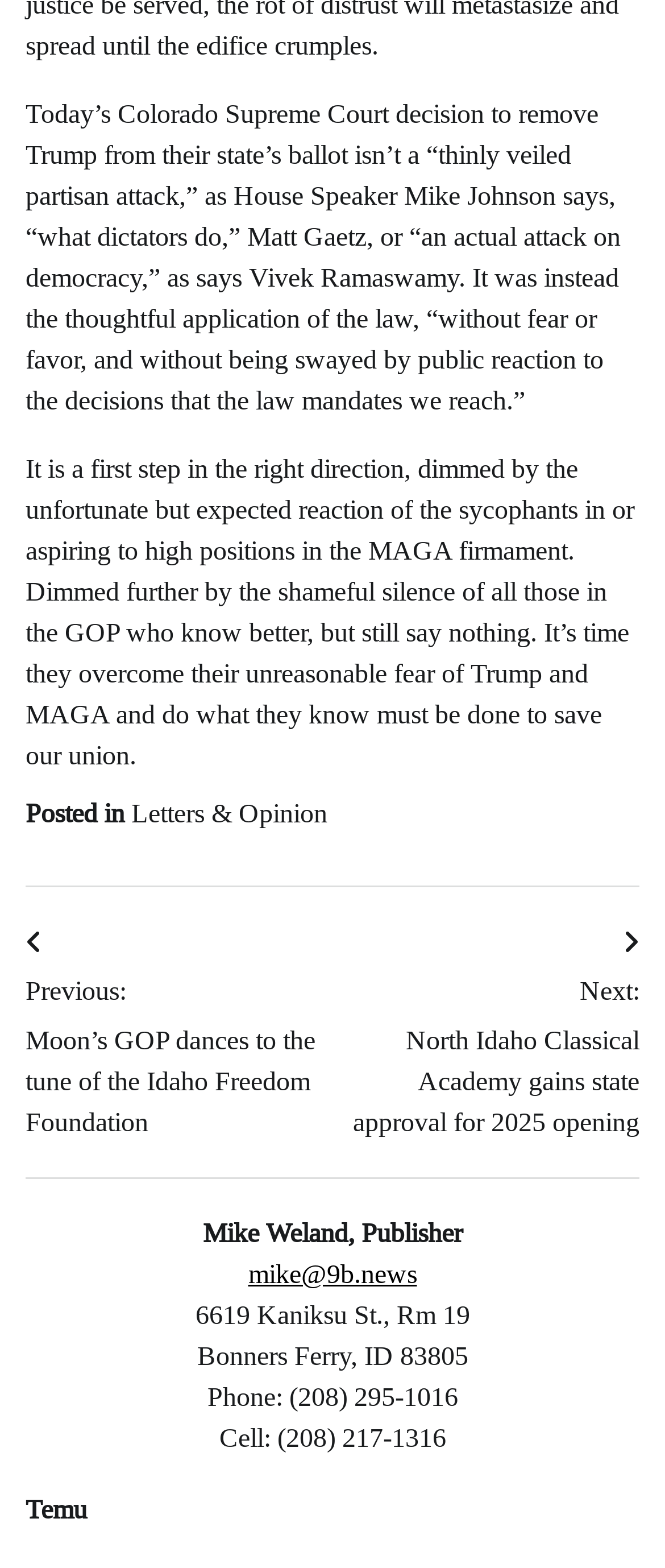Using the image as a reference, answer the following question in as much detail as possible:
What is the category of the article?

The category of the article can be found in the footer section, where it is labeled as 'Letters & Opinion'.